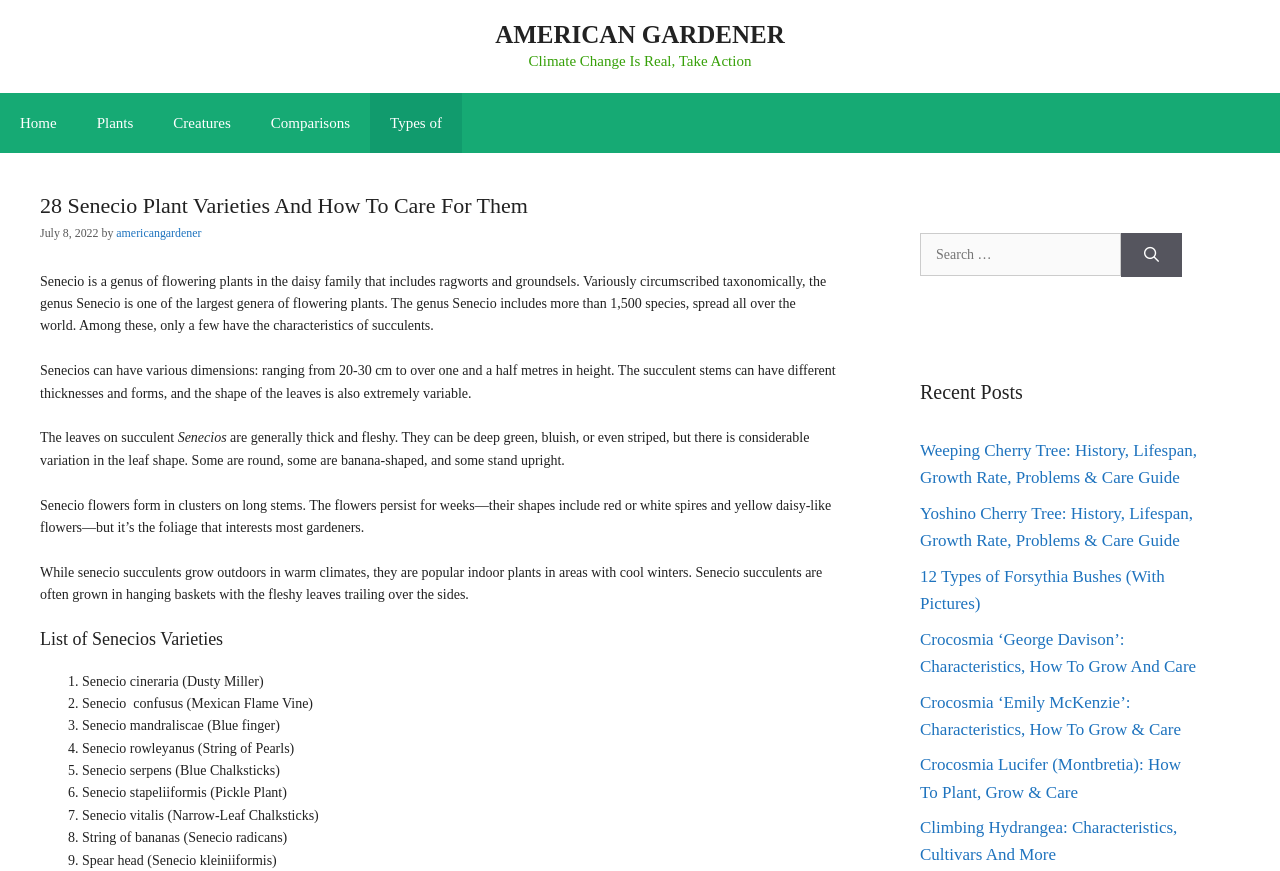Extract the bounding box for the UI element that matches this description: "parent_node: Search for: aria-label="Search"".

[0.876, 0.267, 0.924, 0.318]